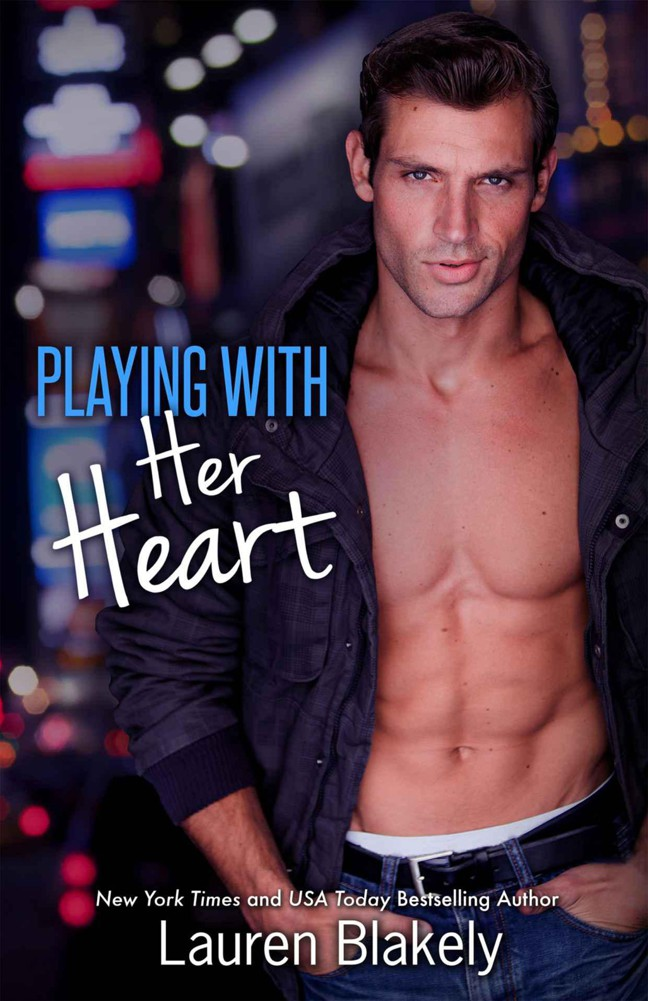What is the dominant feature of the cover?
Based on the screenshot, provide your answer in one word or phrase.

A male model with a confident expression